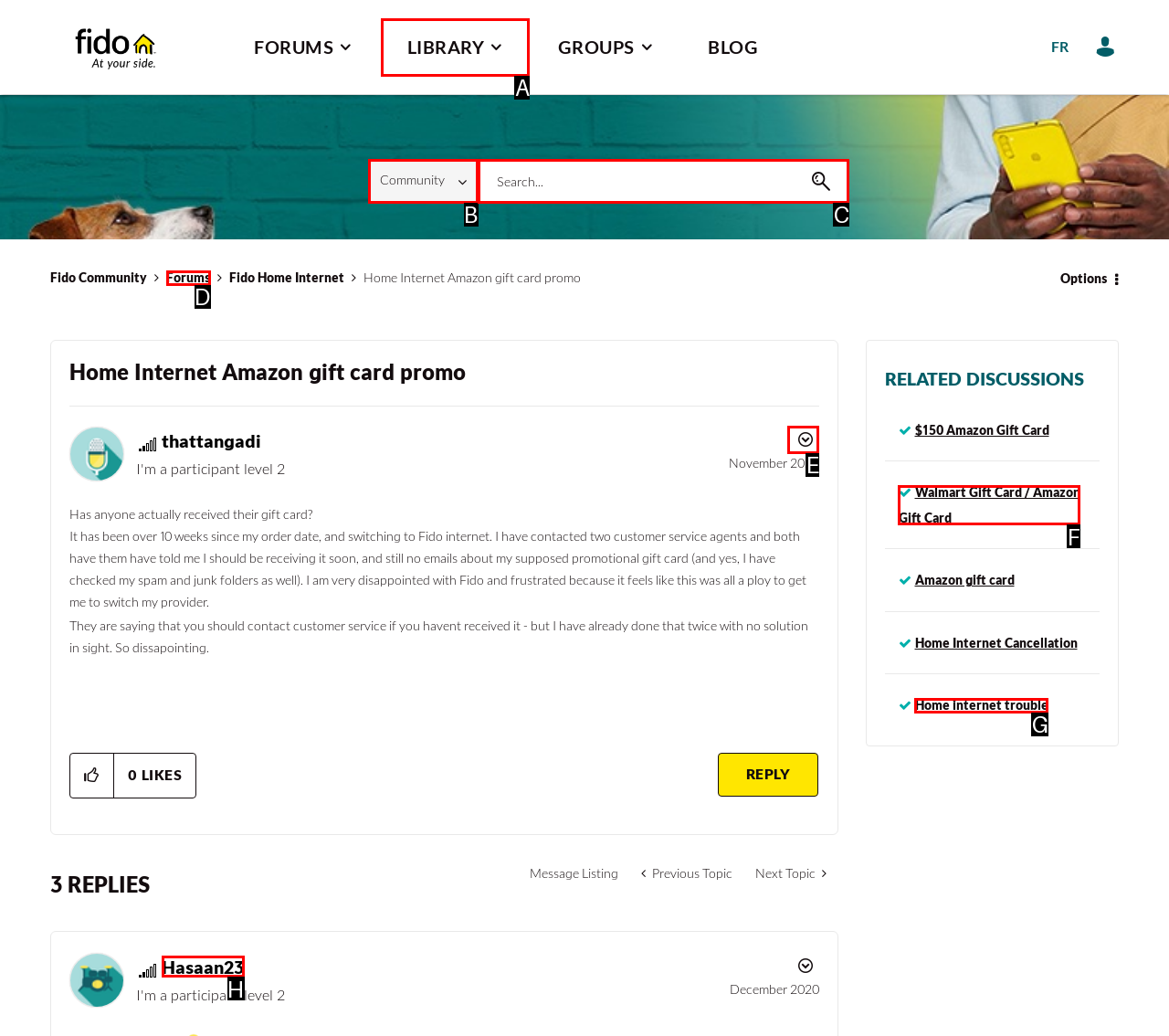Match the HTML element to the description: Options. Respond with the letter of the correct option directly.

E